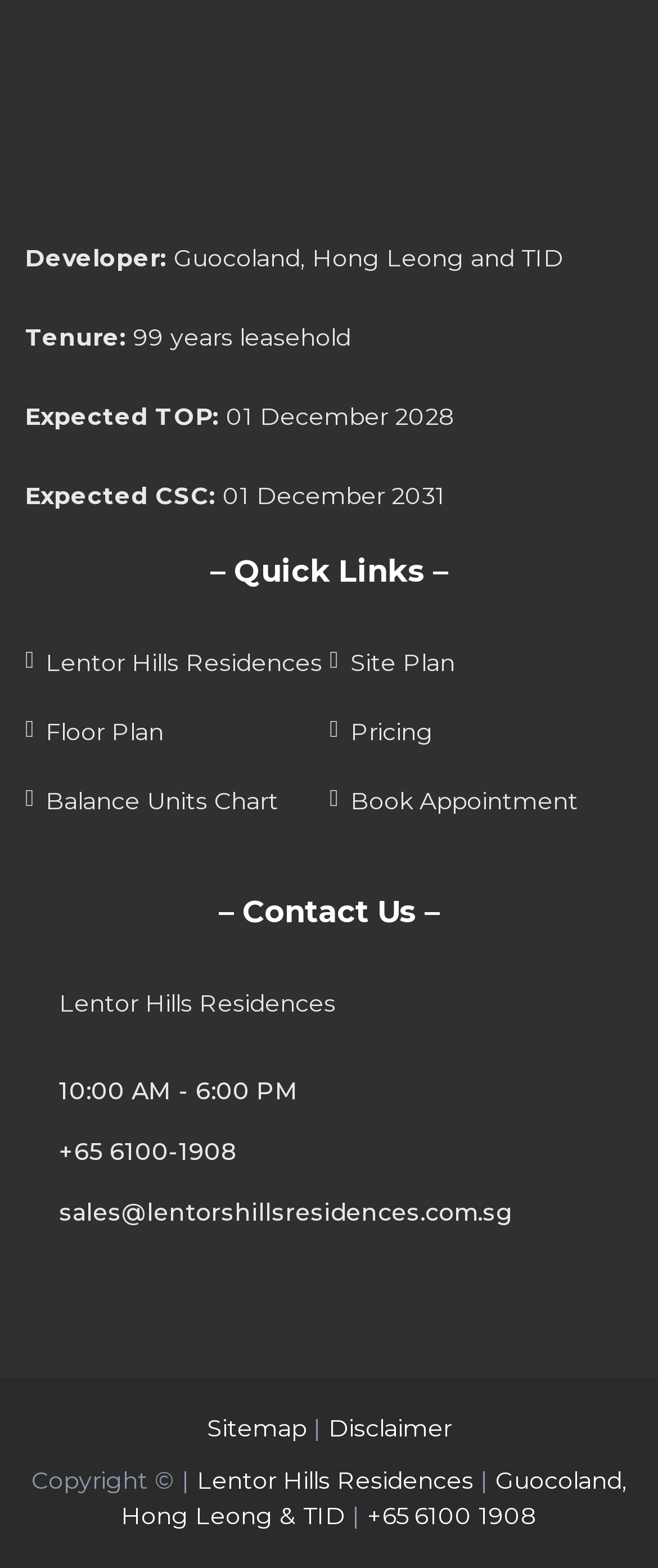Give a one-word or one-phrase response to the question:
What is the contact number for Lentor Hills Residences?

+65 6100-1908